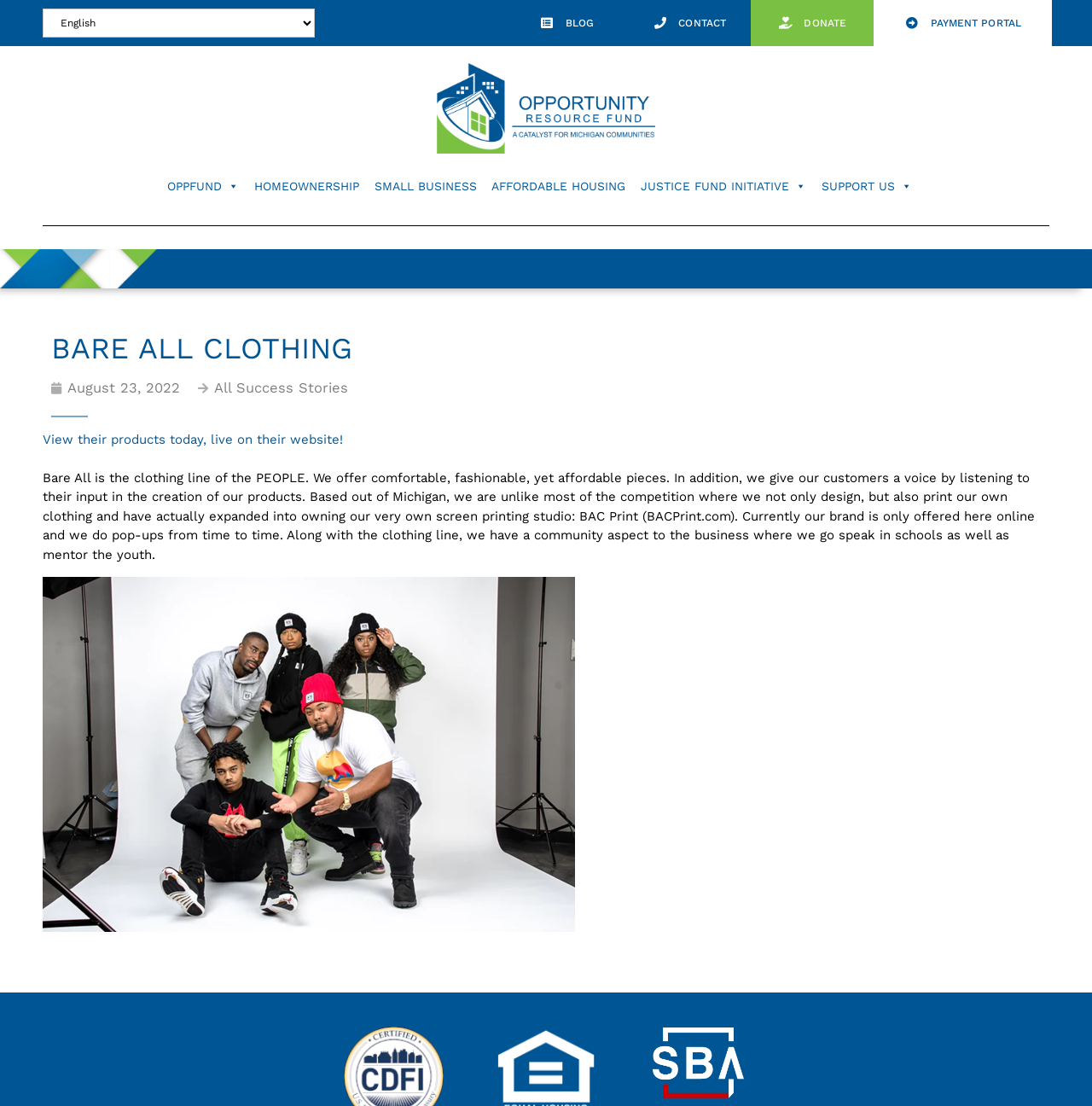What type of products does the clothing line offer?
Please use the image to deliver a detailed and complete answer.

The type of products offered by the clothing line can be found in the StaticText element 'Bare All is the clothing line of the PEOPLE...'. Specifically, it is mentioned that the clothing line offers 'comfortable, fashionable, yet affordable pieces'.